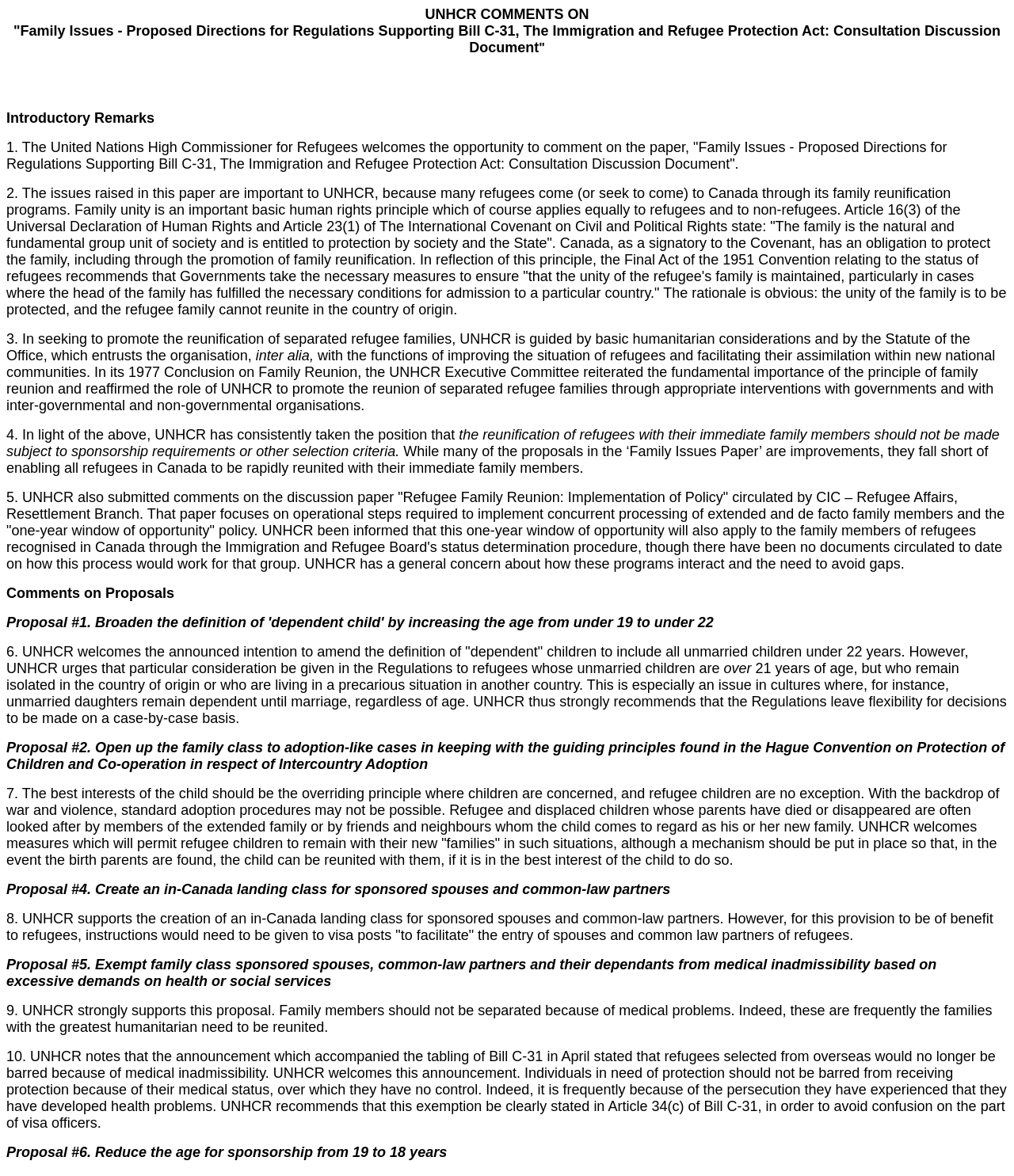Refer to the image and offer a detailed explanation in response to the question: What is the UNHCR's stance on sponsorship requirements for refugees?

The UNHCR has consistently taken the position that the reunification of refugees with their immediate family members should not be made subject to sponsorship requirements or other selection criteria, as stated in paragraph 4 of the webpage.